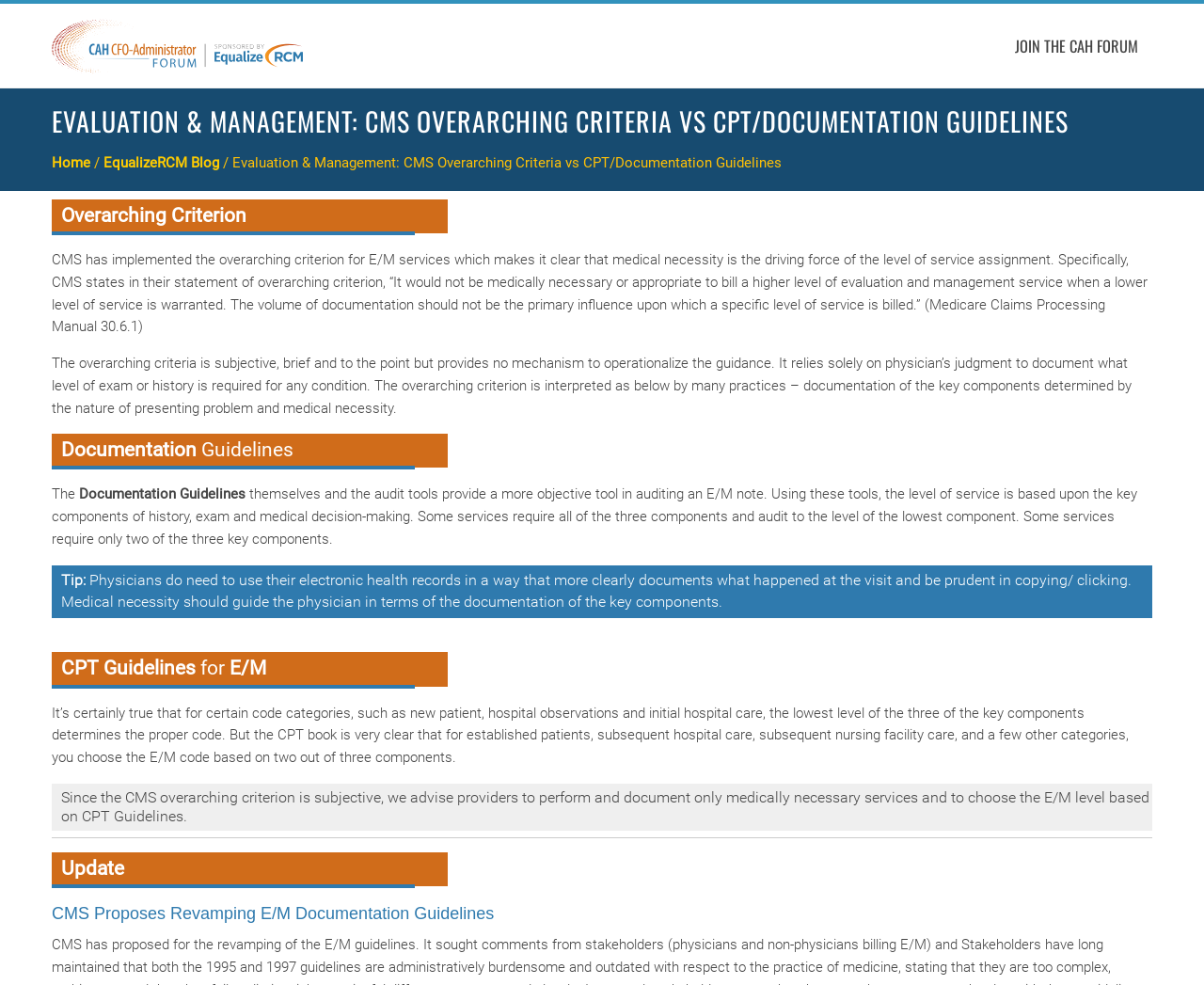Utilize the details in the image to give a detailed response to the question: What is the name of the forum?

The name of the forum can be found in the top-left corner of the webpage, where it is written as 'CAH CFO-Administrator Forum' in a link element.